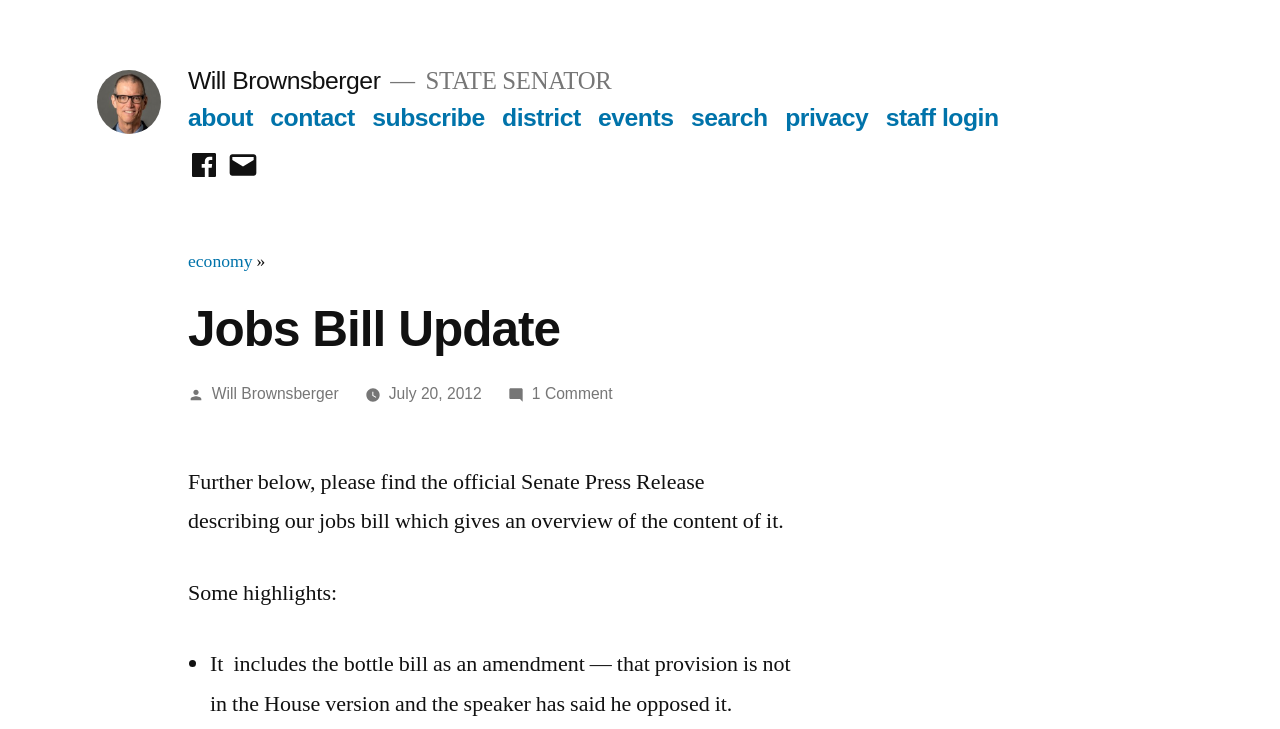What is the date of the update?
Please provide a comprehensive answer based on the details in the screenshot.

I determined the answer by looking at the link with the text 'July 20, 2012', which suggests that the update was posted on this date.